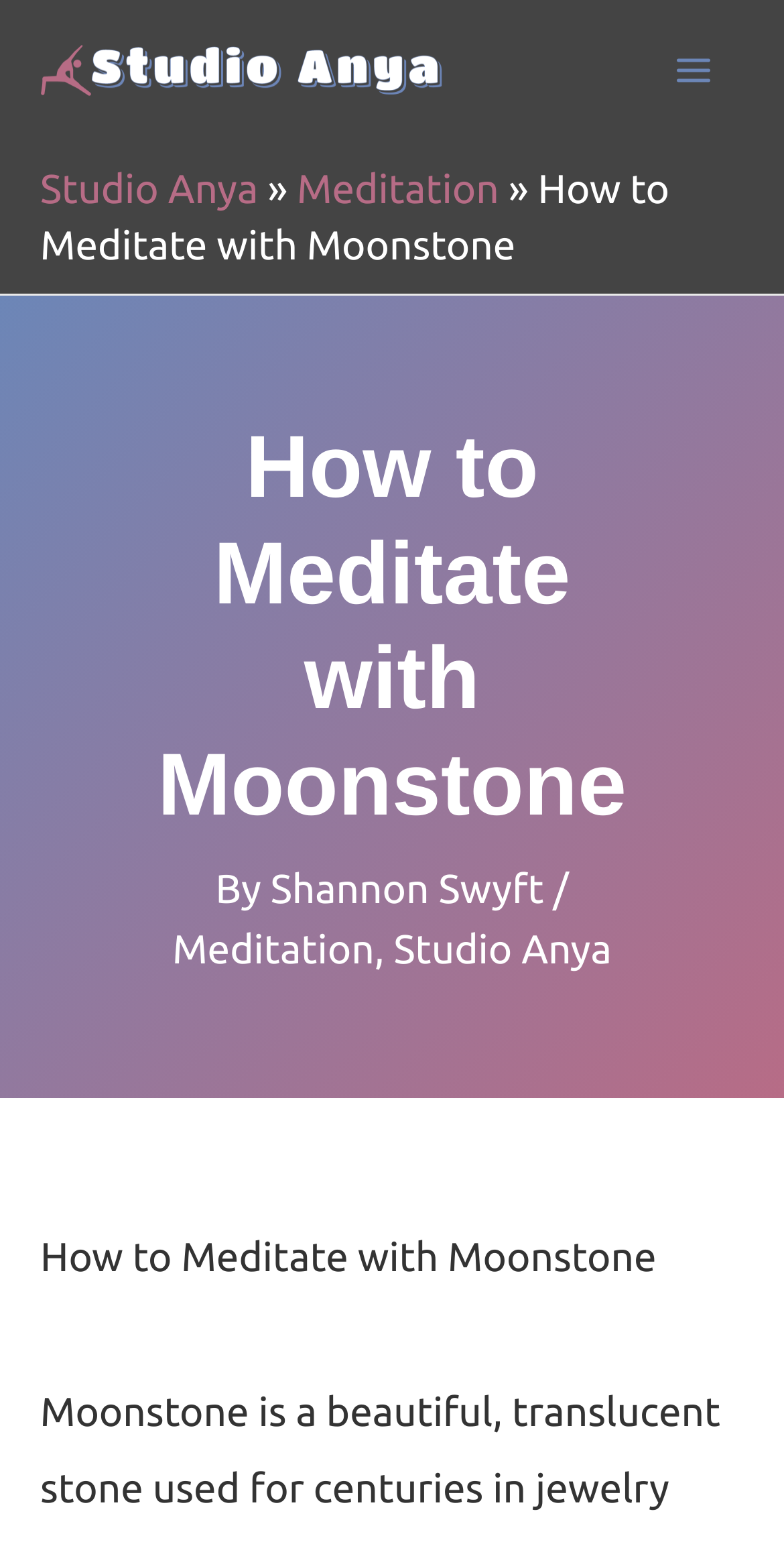Locate the bounding box of the UI element with the following description: "Meditation".

[0.22, 0.599, 0.478, 0.629]